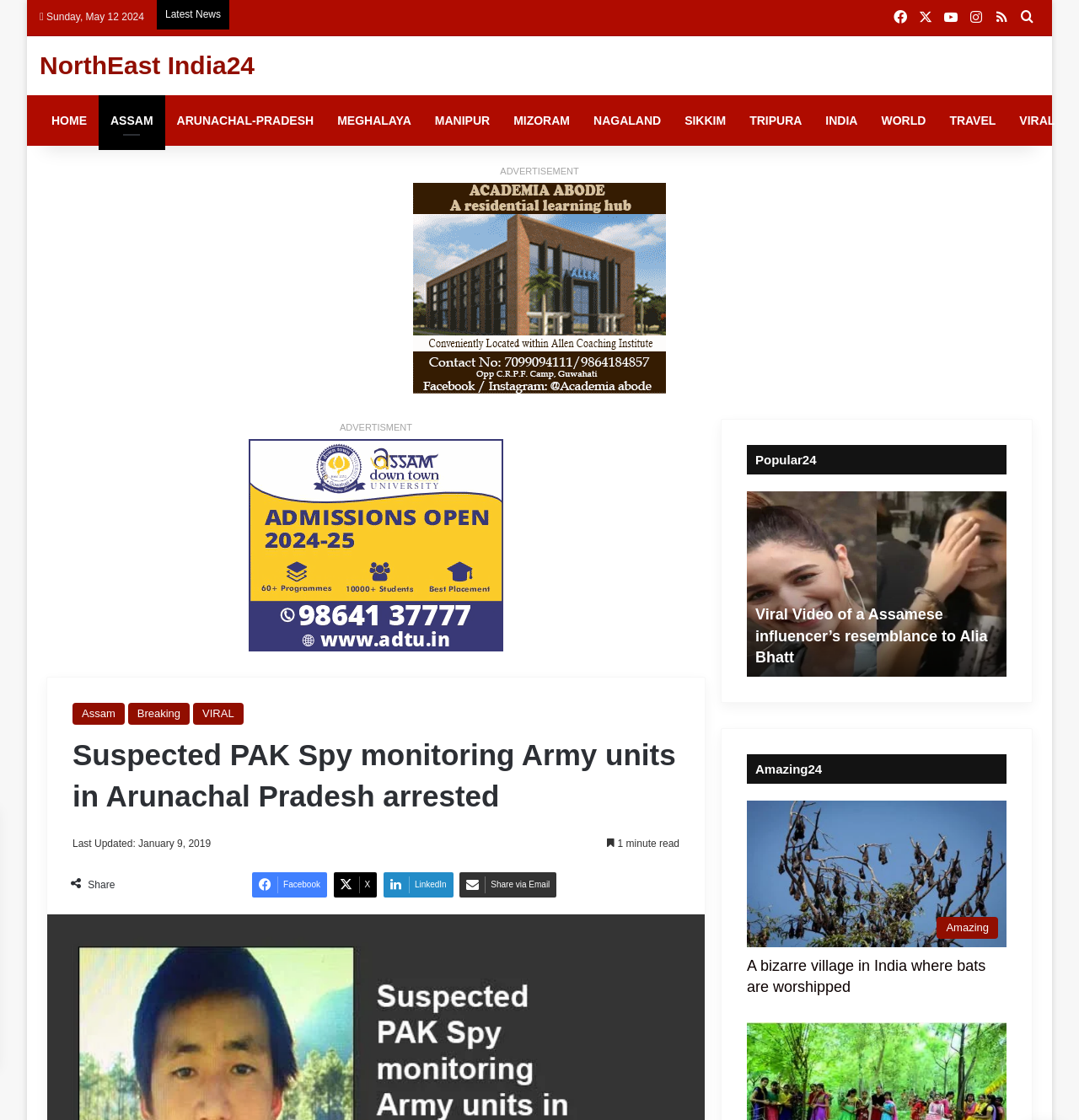What is the name of the state where the suspected spy was arrested?
Using the visual information, answer the question in a single word or phrase.

Arunachal Pradesh